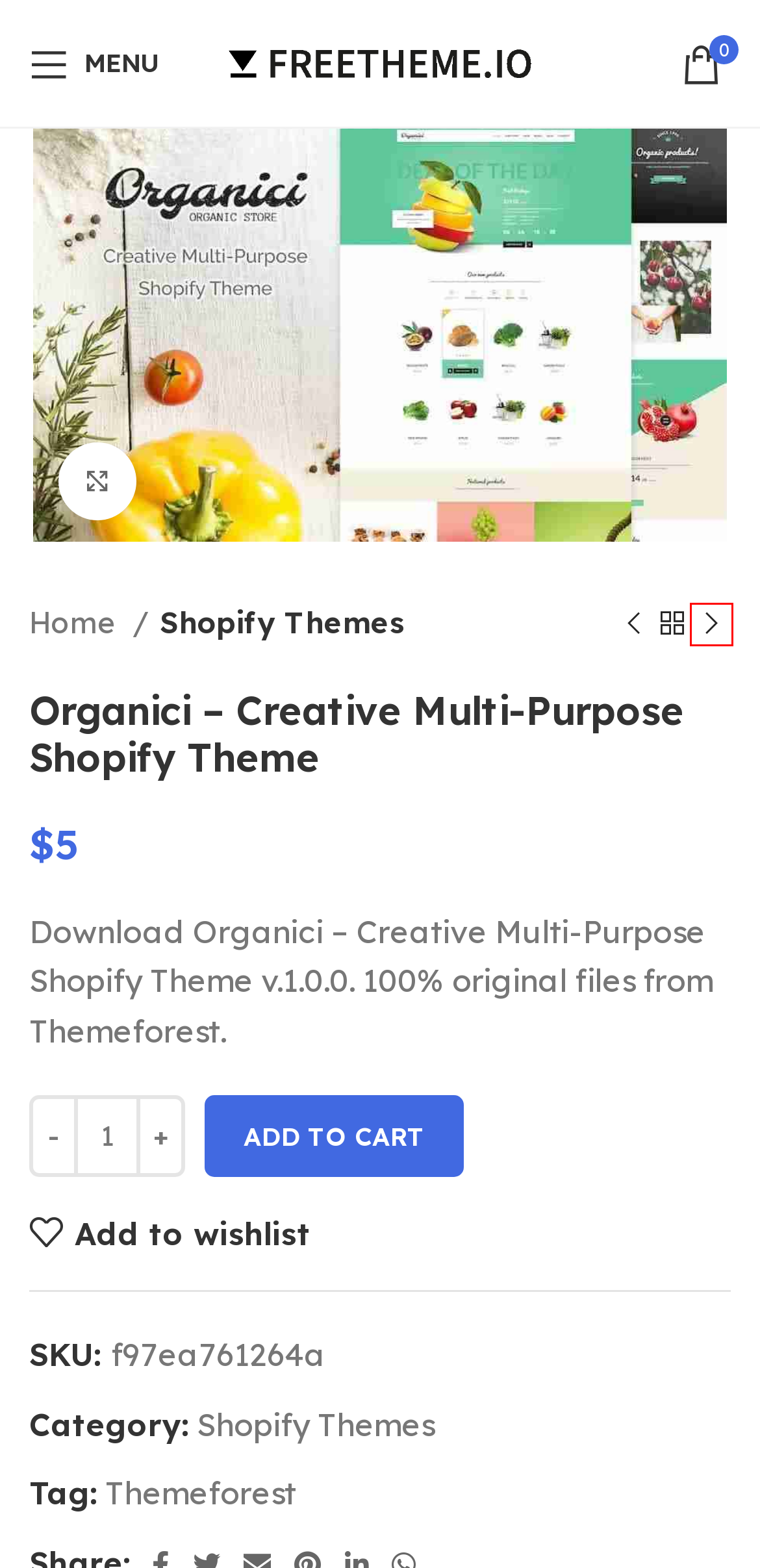Evaluate the webpage screenshot and identify the element within the red bounding box. Select the webpage description that best fits the new webpage after clicking the highlighted element. Here are the candidates:
A. Santoni – Blog & Magazine Elementor Template Kit - Latest version
B. Cart - FreeTheme.io
C. Videotube – A Responsive Video Wordpress Theme - Latest version
D. Shopify Themes - Download
E. Rocket Genius Gravity Forms 2Checkout Addon - Latest version
F. HTML Templates - Download
G. Themeforest - Download
H. Wordpress Themes - Download

C